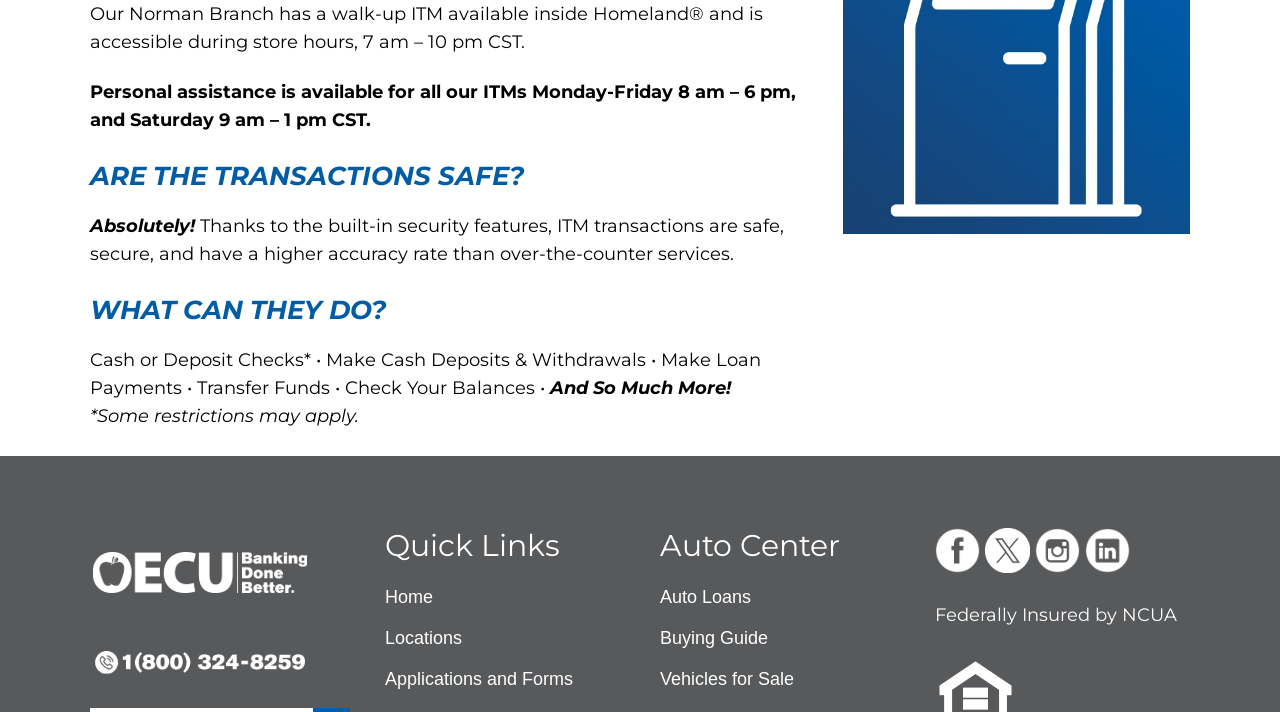What is the name of the branch with a walk-up ITM?
By examining the image, provide a one-word or phrase answer.

Norman Branch